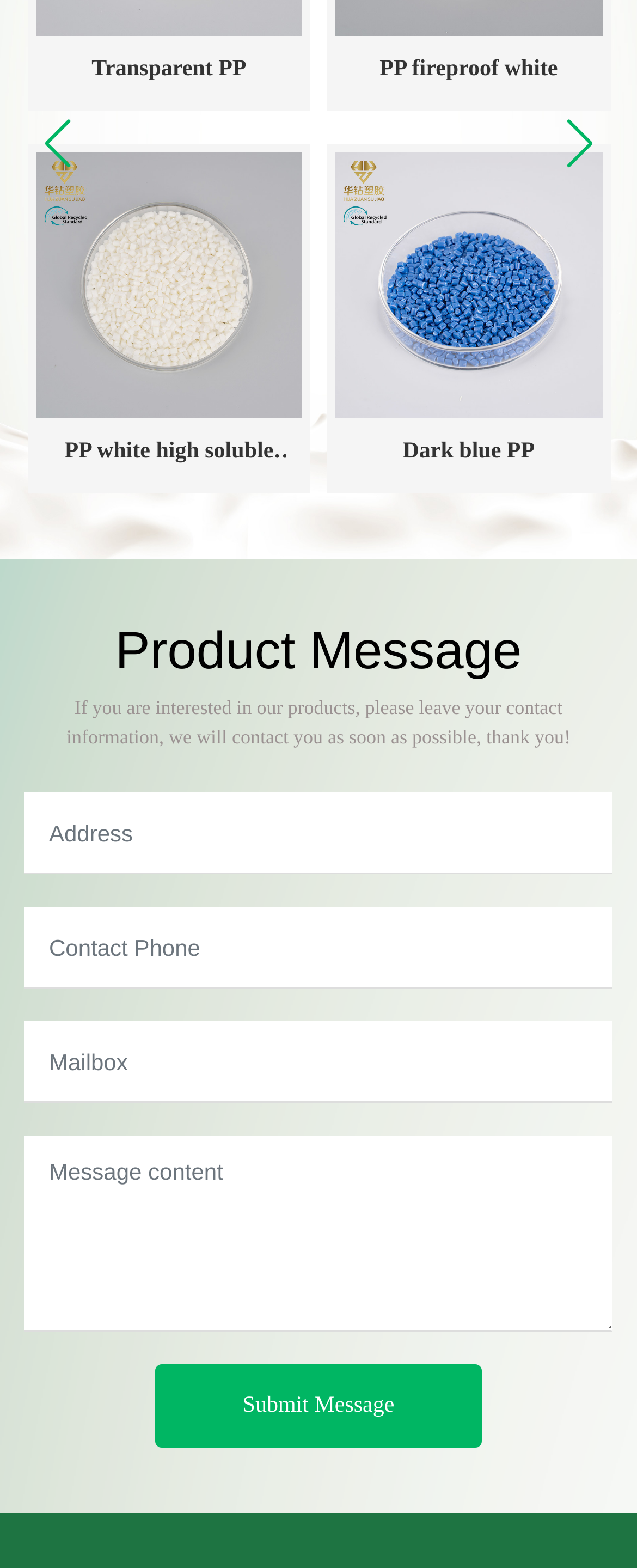What is the required information to leave a message?
Please provide a full and detailed response to the question.

The webpage provides four textboxes to input information, namely 'Address', 'Contact Phone', 'Mailbox', and 'Message content'. Although none of them are marked as required, it is likely that users need to fill in these fields to leave a message, as indicated by the 'Submit Message' link below.